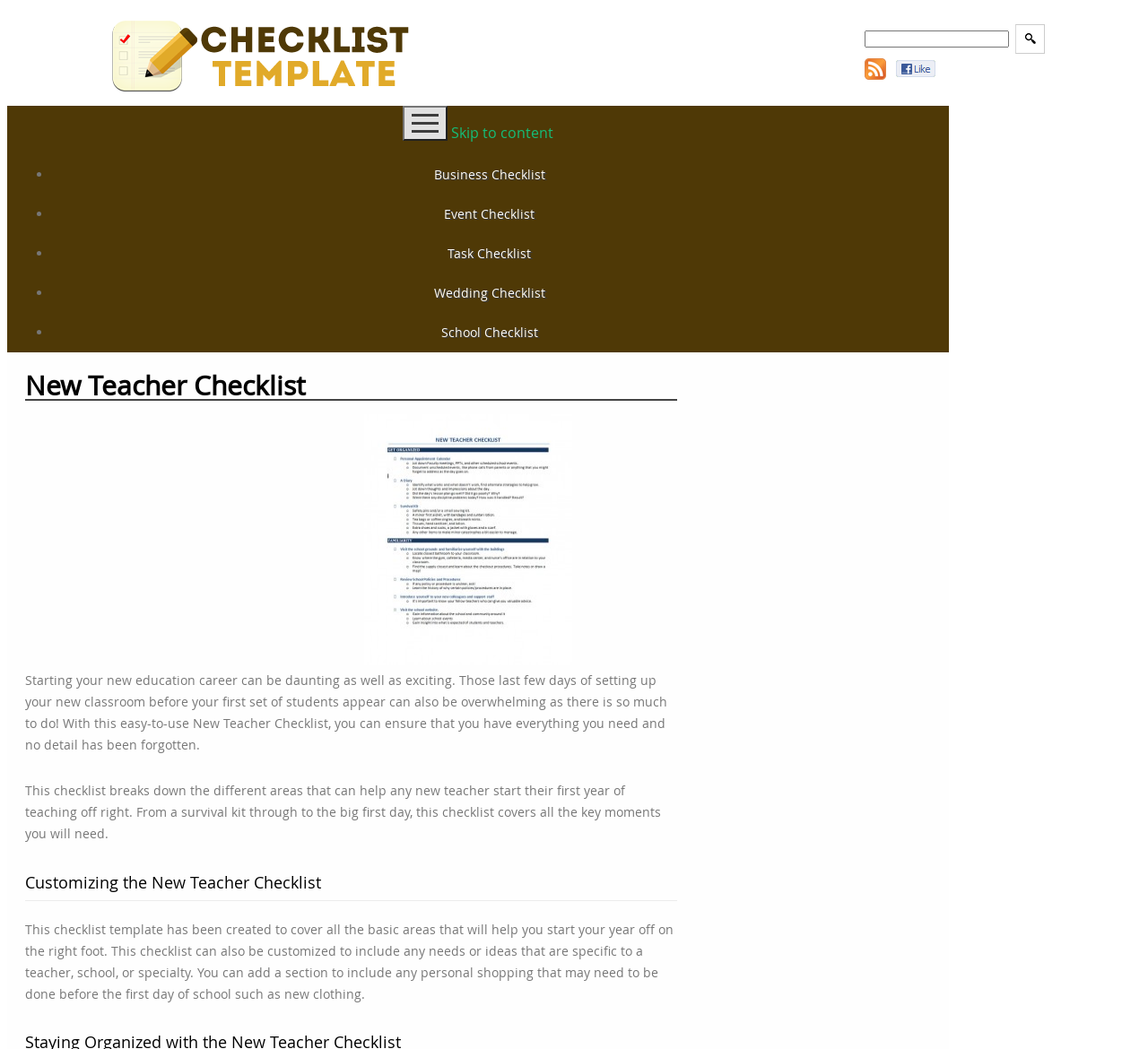Please identify the bounding box coordinates of the area that needs to be clicked to fulfill the following instruction: "Click on the Checklist Template link."

[0.09, 0.08, 0.362, 0.099]